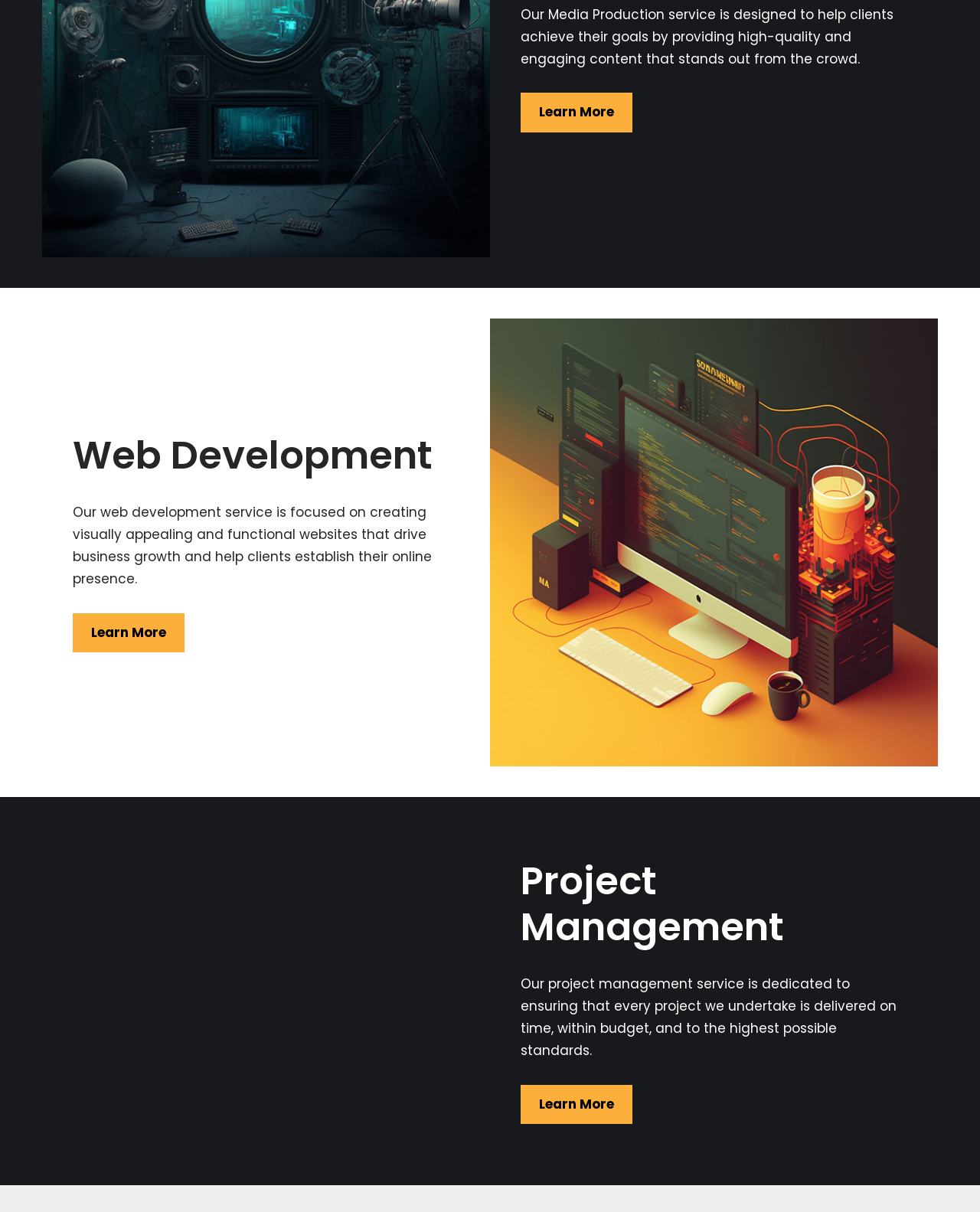Reply to the question with a single word or phrase:
What is the purpose of the project management service?

Delivering projects on time